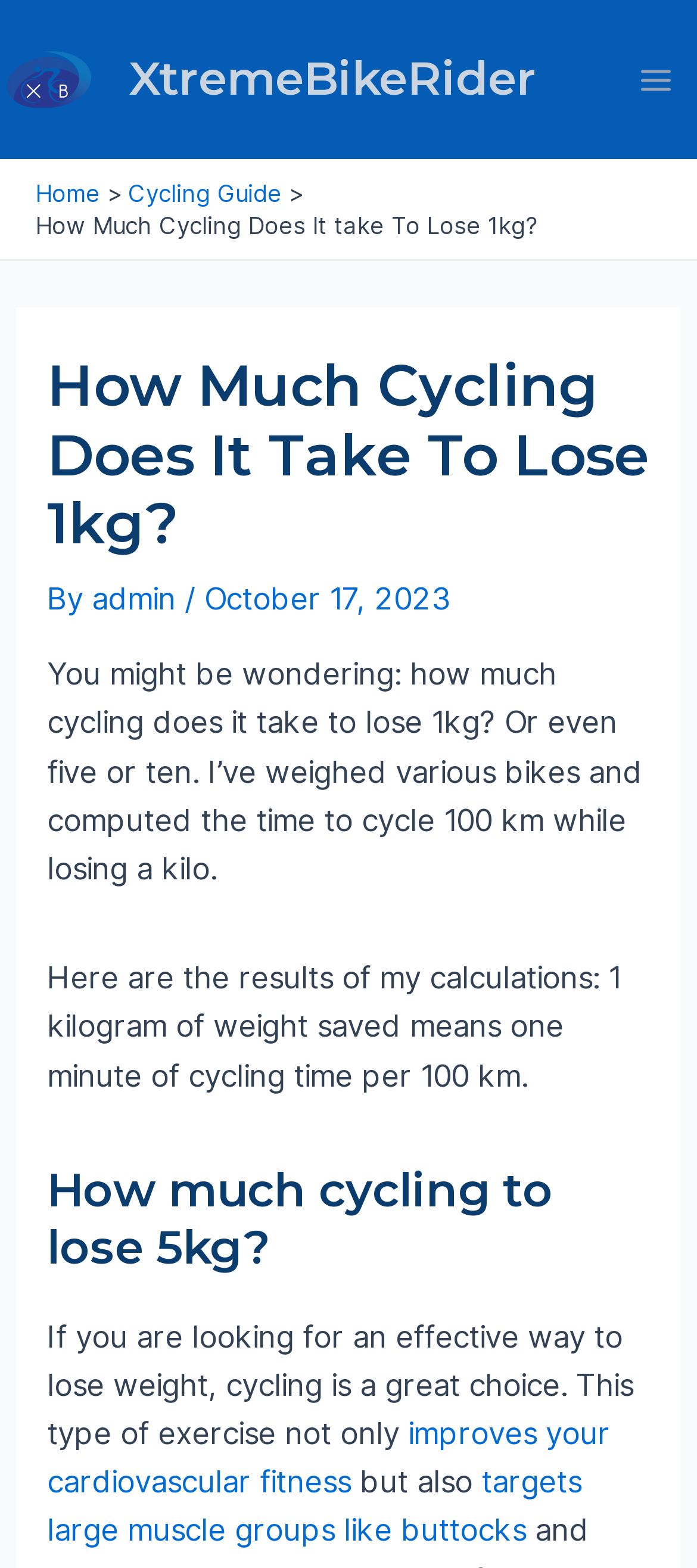Could you provide the bounding box coordinates for the portion of the screen to click to complete this instruction: "Click on the XtremeBikeRider logo"?

[0.0, 0.019, 0.141, 0.082]